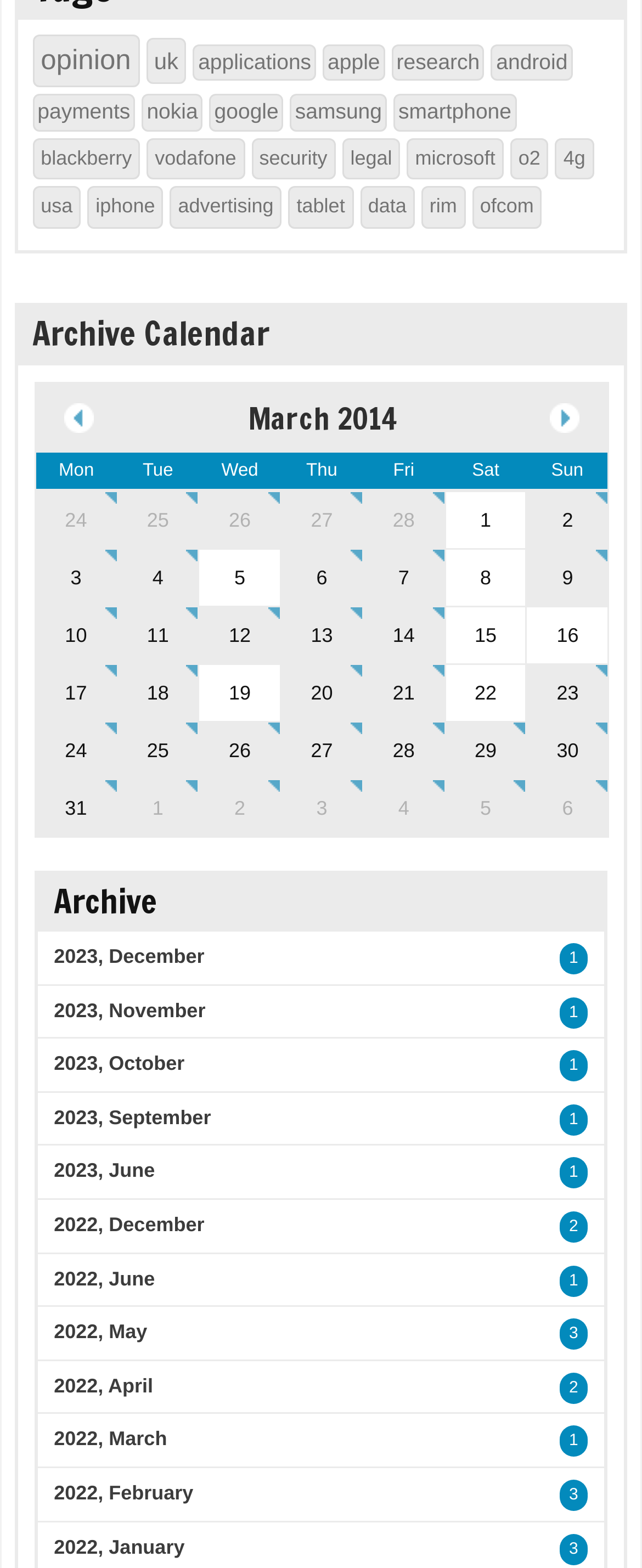Locate the bounding box coordinates of the element's region that should be clicked to carry out the following instruction: "view archive calendar". The coordinates need to be four float numbers between 0 and 1, i.e., [left, top, right, bottom].

[0.028, 0.195, 0.972, 0.233]